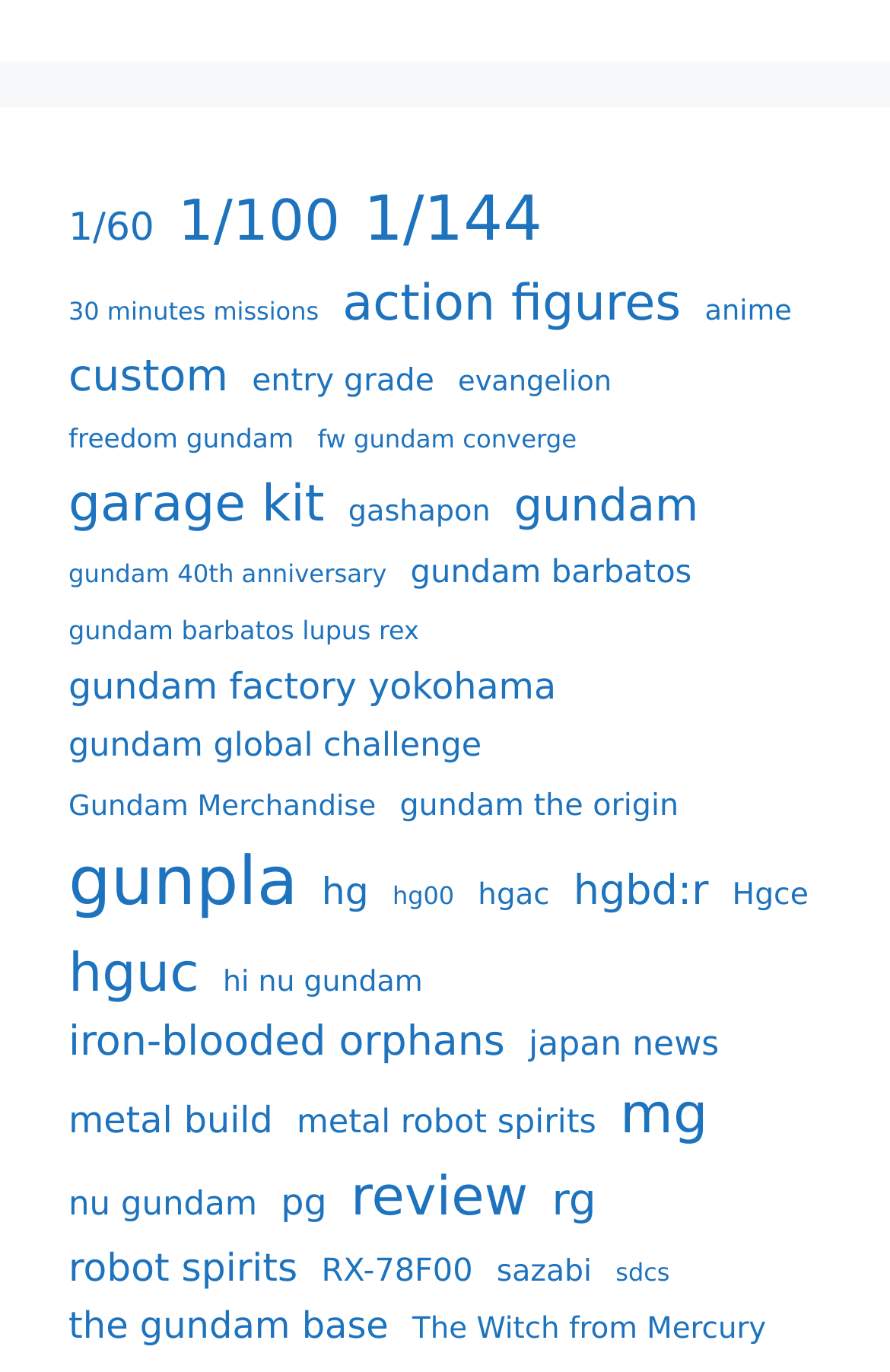Please respond to the question with a concise word or phrase:
How many items are in the 'anime' category?

35